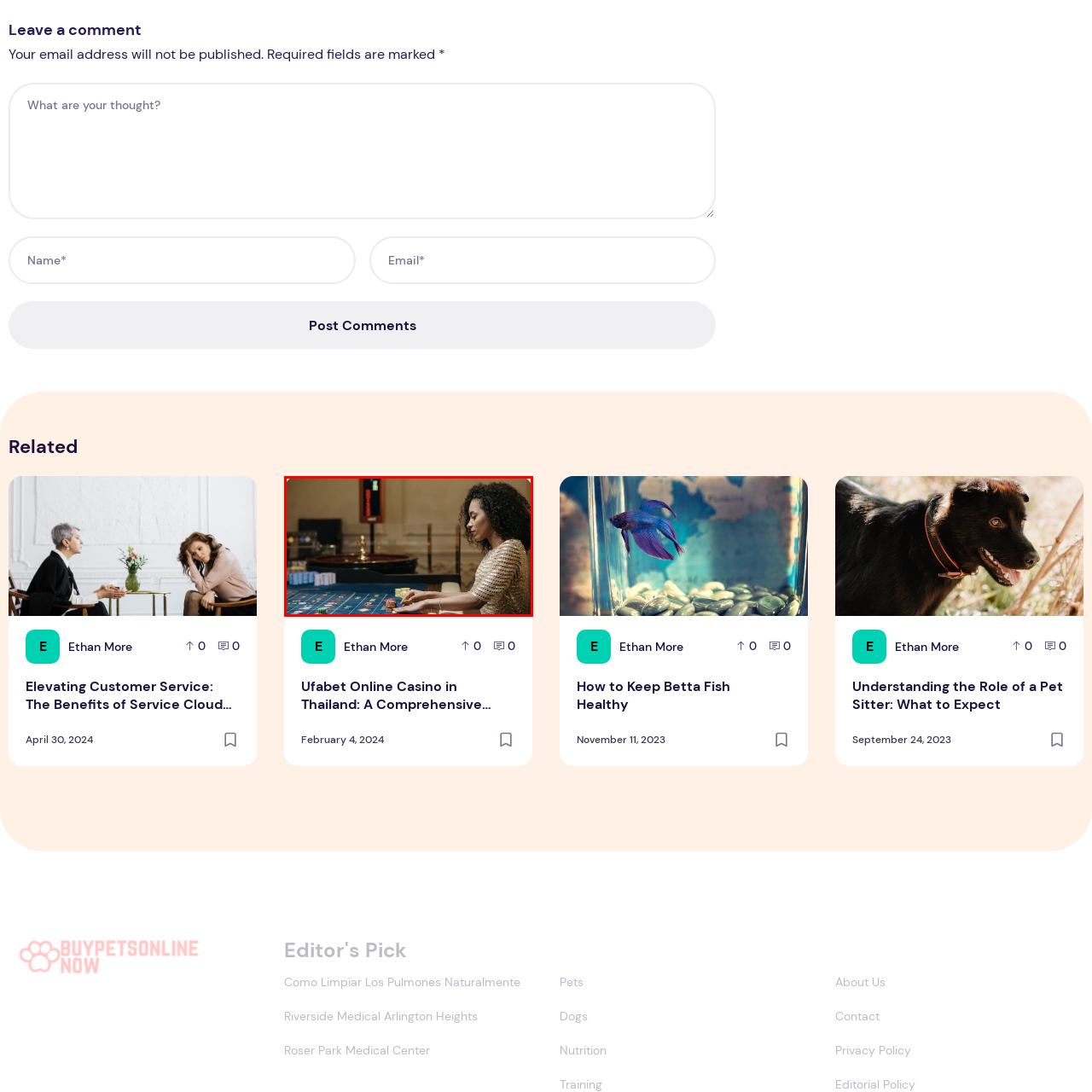Examine the image highlighted by the red boundary, What is the color of the woman's outfit? Provide your answer in a single word or phrase.

golden